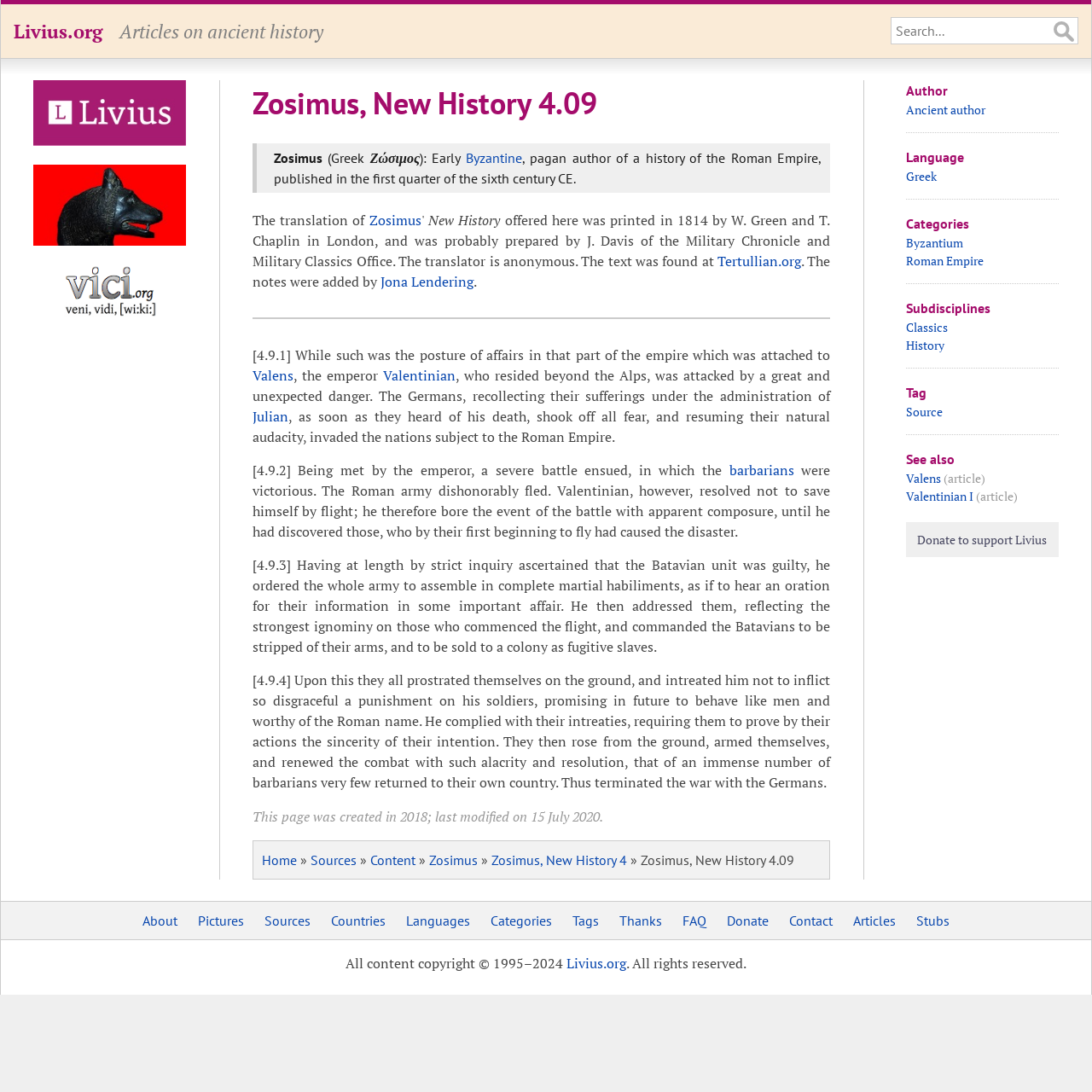Create a detailed narrative describing the layout and content of the webpage.

The webpage is about Zosimus, a Byzantine pagan author of a history of the Roman Empire, published in the first quarter of the sixth century CE. At the top of the page, there is a header section with links to "Livius.org", "Livius Onderwijs", "LacusCurtius", and "vici.org". Below this, there is a search box and a section with the title "Zosimus, New History 4.09". 

The main content of the page is divided into sections, each with a heading and a paragraph of text. The text describes the history of the Roman Empire during the reign of Valens and Valentinian, including battles with the Germans and the actions of the Roman army. There are also links to related articles, such as "Valens" and "Valentinian I", throughout the text.

On the right side of the page, there is a sidebar with headings such as "Author", "Language", "Categories", "Subdisciplines", "Tag", and "See also". Each of these headings has links to related topics, such as "Ancient author", "Greek", "Byzantium", and "History". 

At the bottom of the page, there is a footer section with links to "Home", "Sources", "Content", and other related pages. There is also a section with links to "About", "Pictures", "Sources", and other topics.